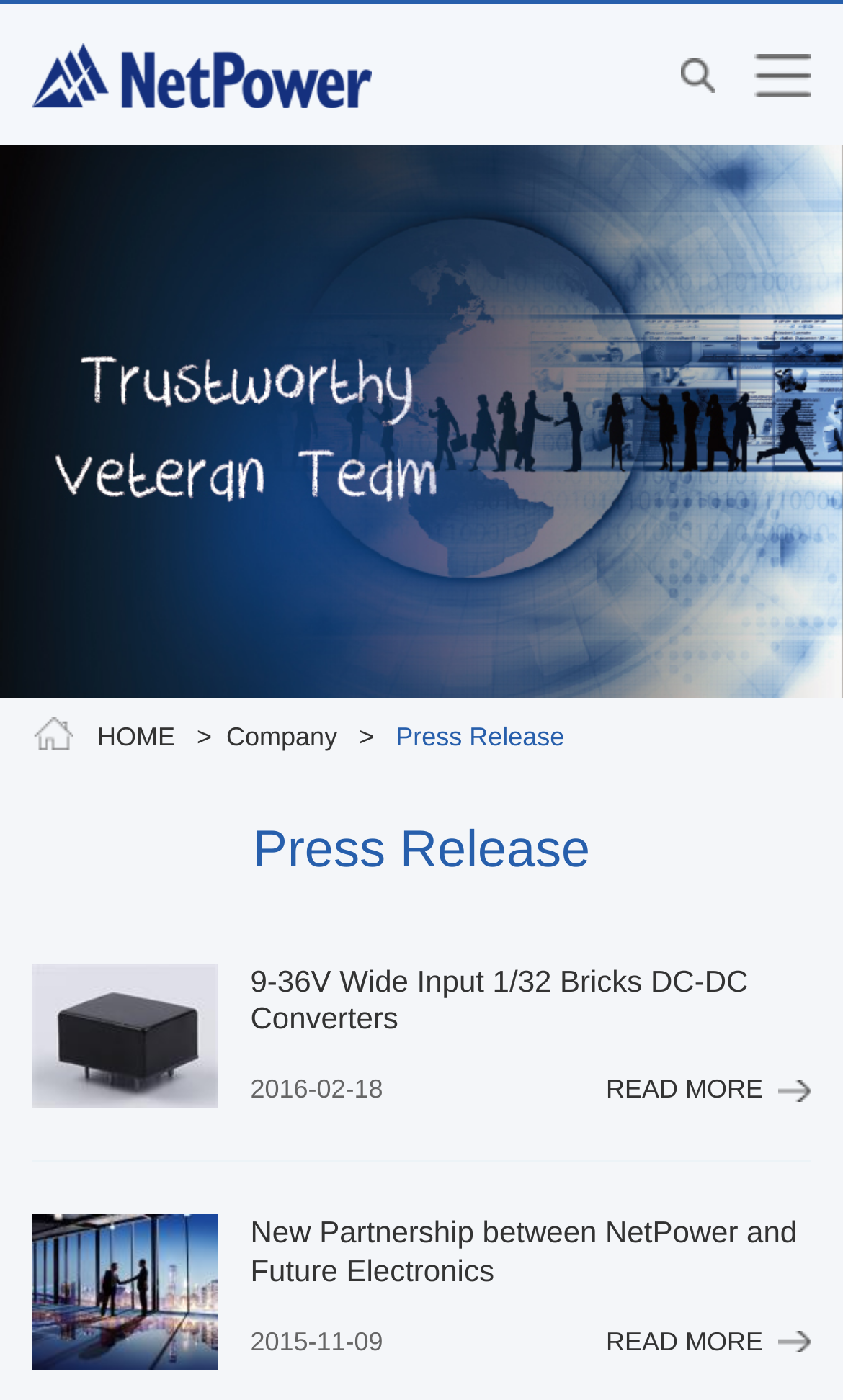Detail the webpage's structure and highlights in your description.

The webpage appears to be a press release page for NetPower, a company that offers high-performance power solutions. At the top left corner, there is a logo image with a link, and at the top right corner, there are three links to other pages. Below the logo, there is a large banner image that spans the entire width of the page.

The main navigation menu is located at the top center of the page, with links to "HOME", "Company", and "Press Release" pages. The "Press Release" link is currently focused.

Below the navigation menu, there are two press release articles. The first article has a title "9-36V Wide Input 1/32 Bricks DC-DC Converters" and is accompanied by an image on the left side. The article is dated "2016-02-18" and has a "READ MORE" link at the bottom right corner. The second article has a title "New Partnership between NetPower and Future Electronics" and is also accompanied by an image on the left side. The article is dated "2015-11-09" and has a "READ MORE" link at the bottom right corner.

There are three images on the page, all of which are associated with links. Two of the images are located at the top of the page, one at the top left corner and one at the top right corner. The third image is located at the bottom left corner of the page.